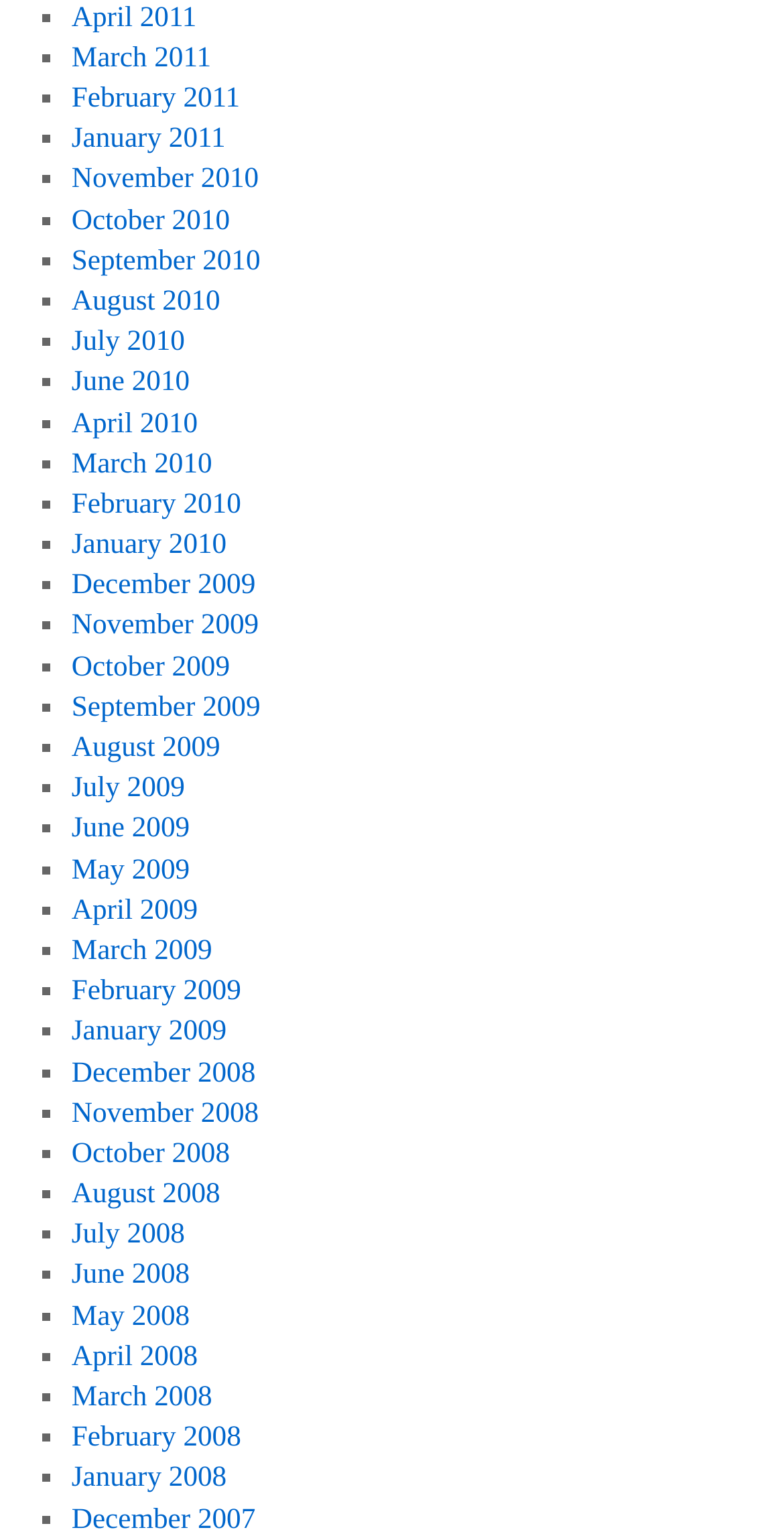Provide a one-word or short-phrase response to the question:
How many links are there on the webpage?

47